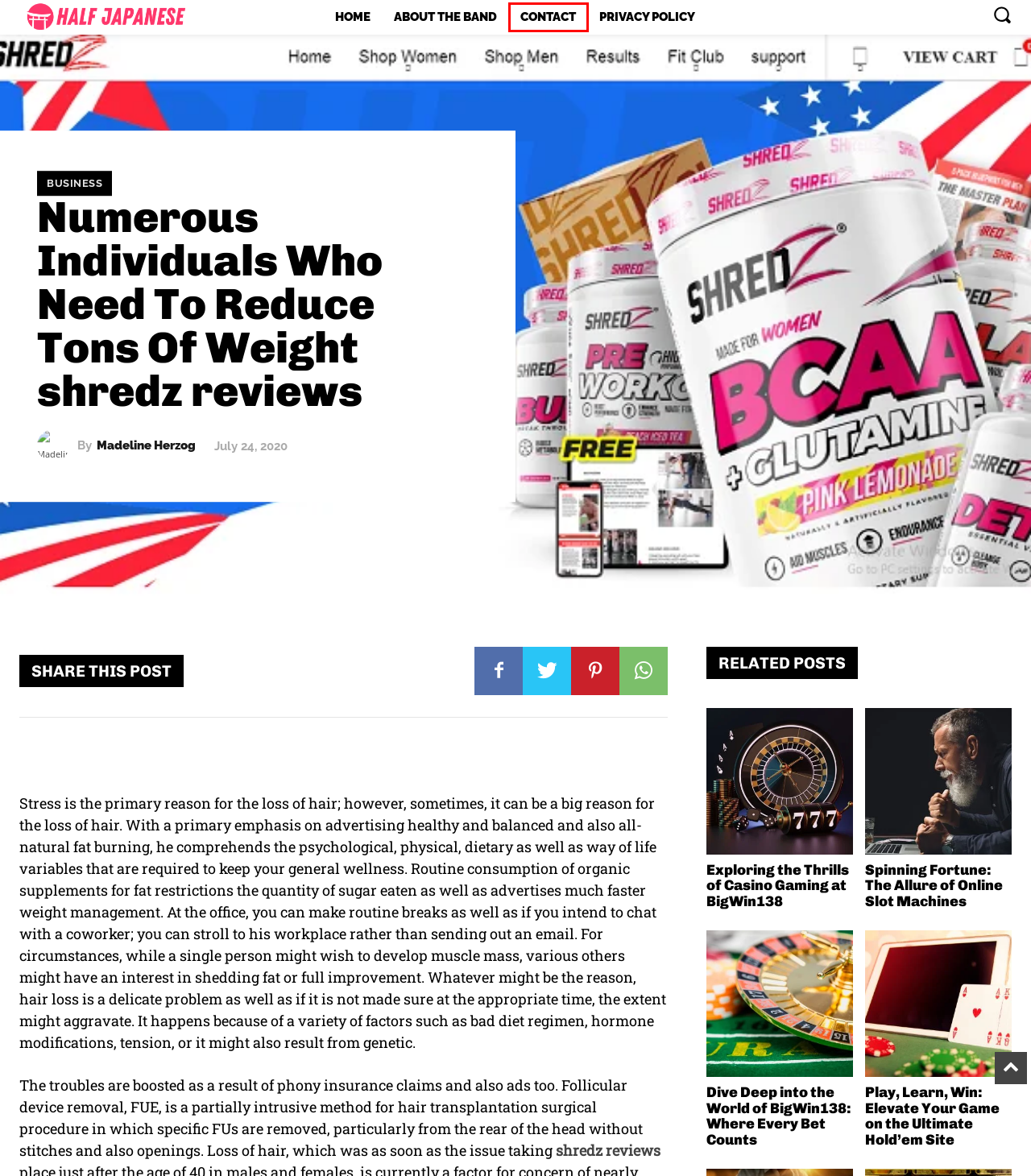You have been given a screenshot of a webpage with a red bounding box around a UI element. Select the most appropriate webpage description for the new webpage that appears after clicking the element within the red bounding box. The choices are:
A. Play, Learn, Win: Elevate Your Game on the Ultimate Hold’em Site - Half Japanese
B. About the Band - Half Japanese
C. business - Half Japanese
D. Contact - Half Japanese
E. Exploring the Thrills of Casino Gaming at BigWin138 - Half Japanese
F. Madeline Herzog - Half Japanese
G. Home - Half Japanese
H. Privacy Policy - Half Japanese

D